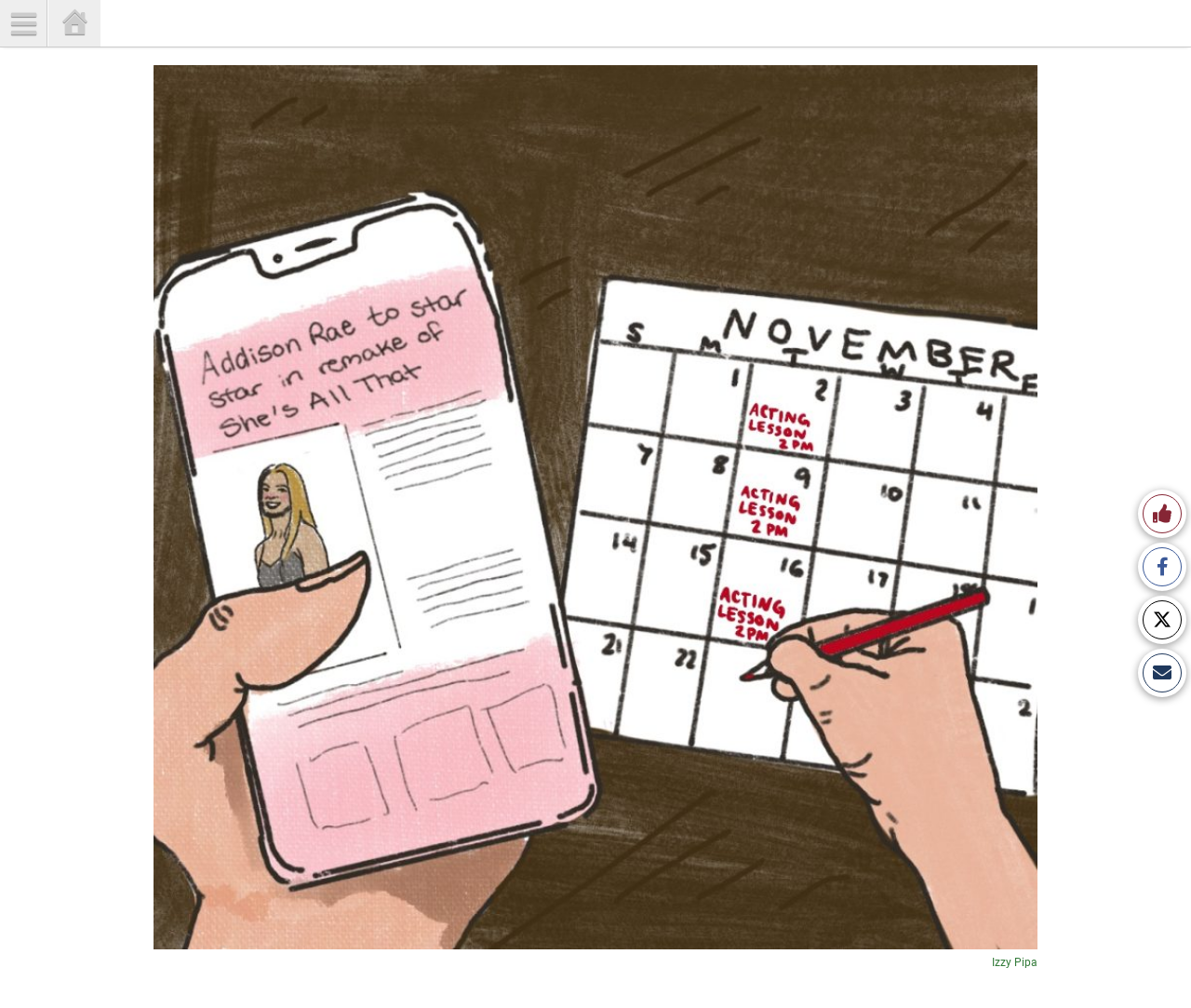Who is the author of this article?
Using the information from the image, answer the question thoroughly.

The author of this article is Izzy Pipa, as indicated by the link 'Izzy Pipa' at the bottom of the webpage.